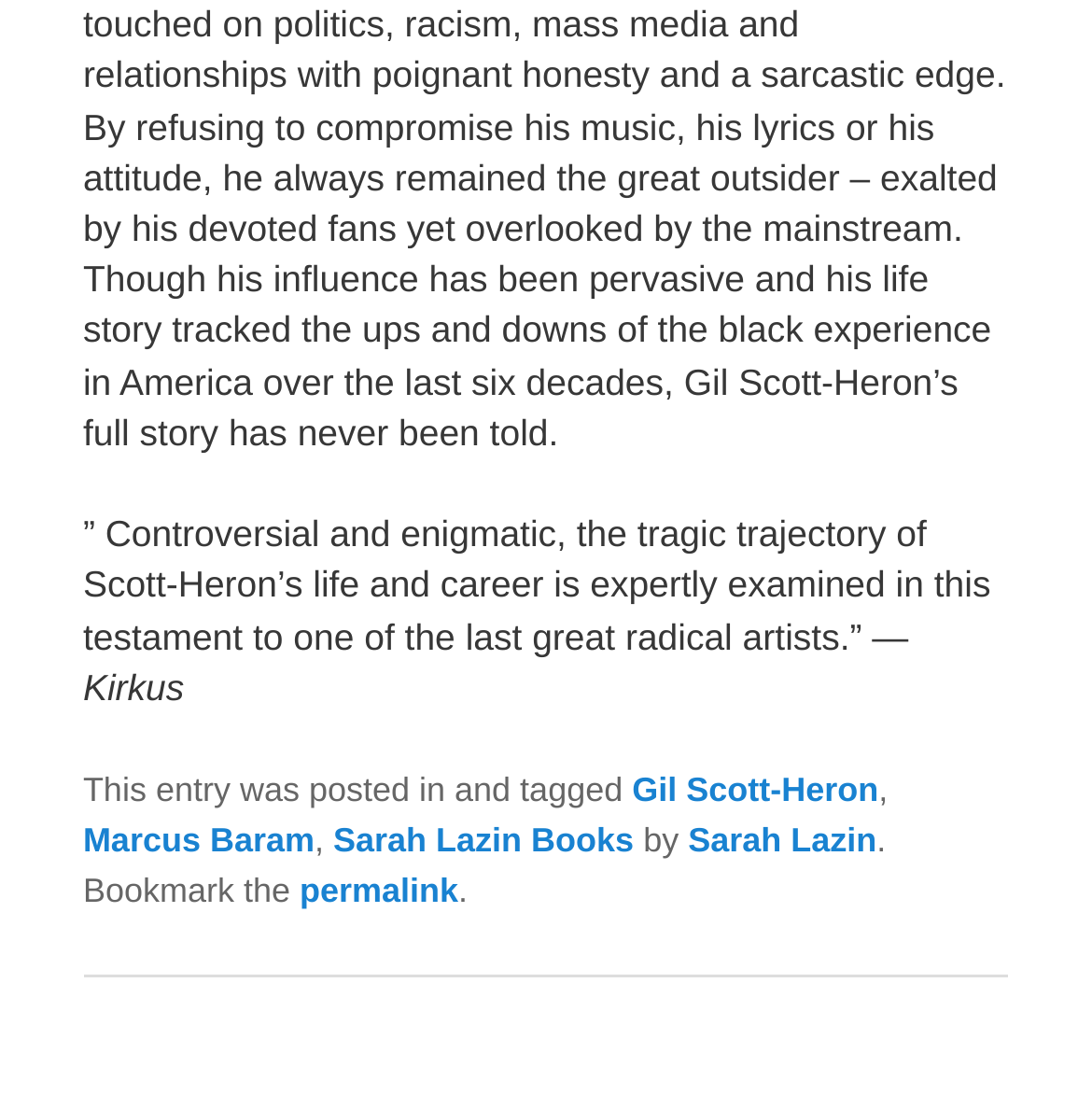Provide a one-word or one-phrase answer to the question:
Who is the author of the post?

Marcus Baram